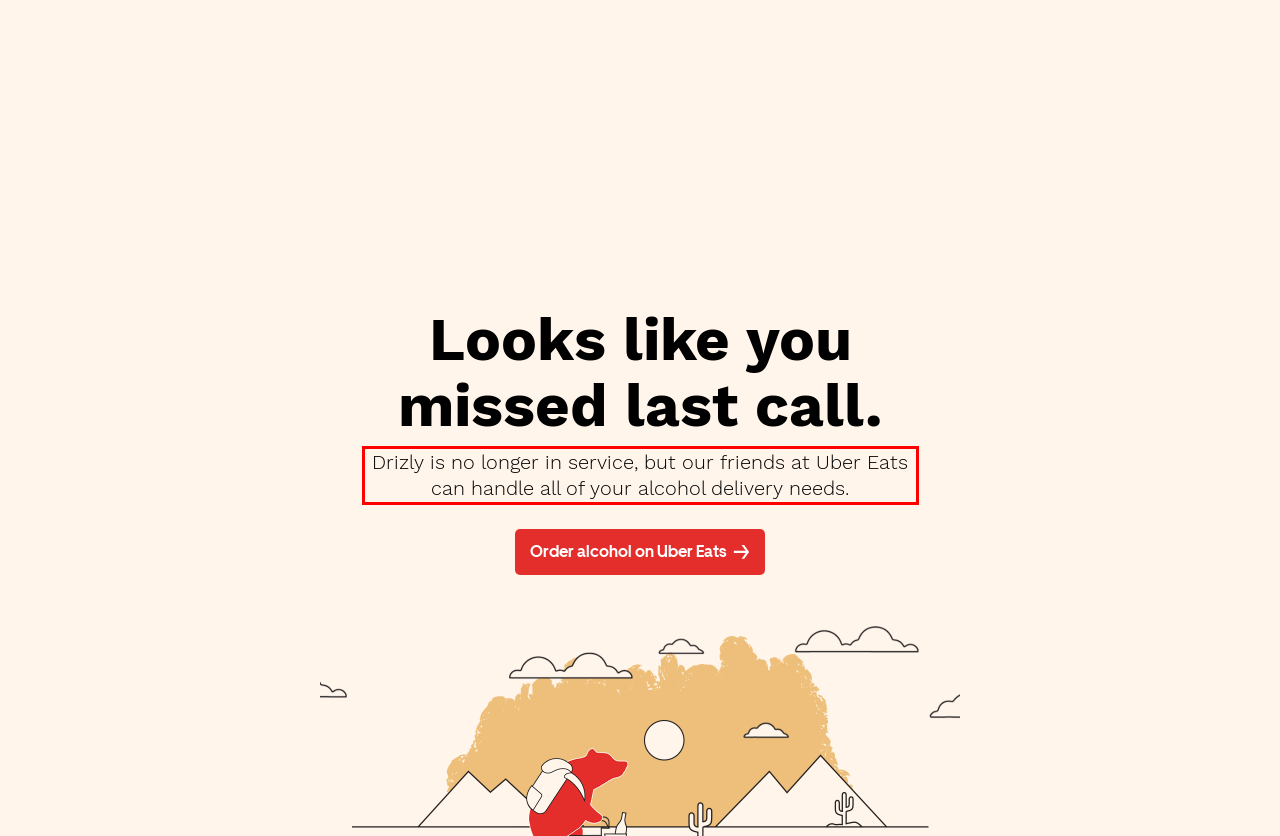Given a webpage screenshot, identify the text inside the red bounding box using OCR and extract it.

Drizly is no longer in service, but our friends at Uber Eats can handle all of your alcohol delivery needs.